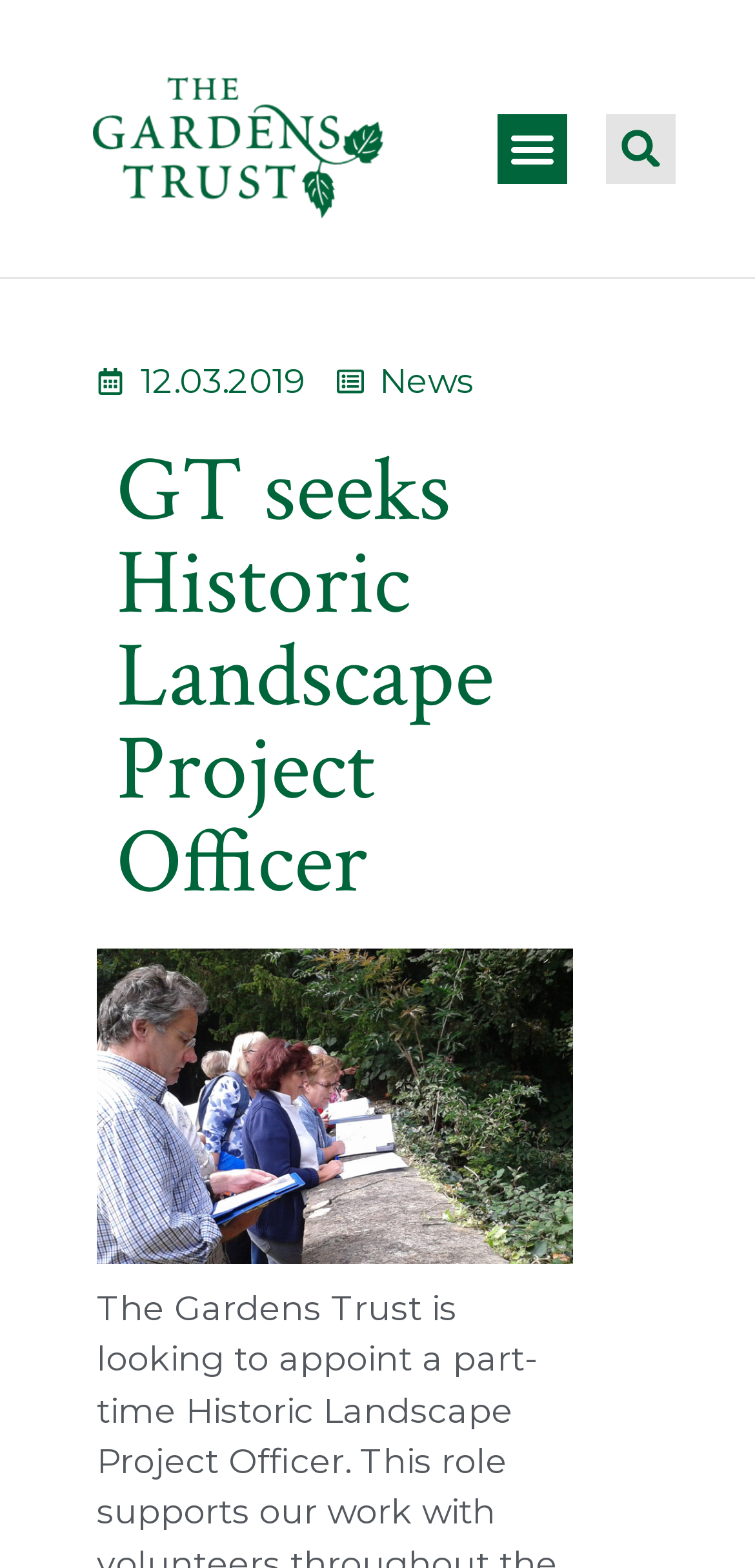Provide your answer to the question using just one word or phrase: What is the function of the 'Menu Toggle' button?

To toggle the menu